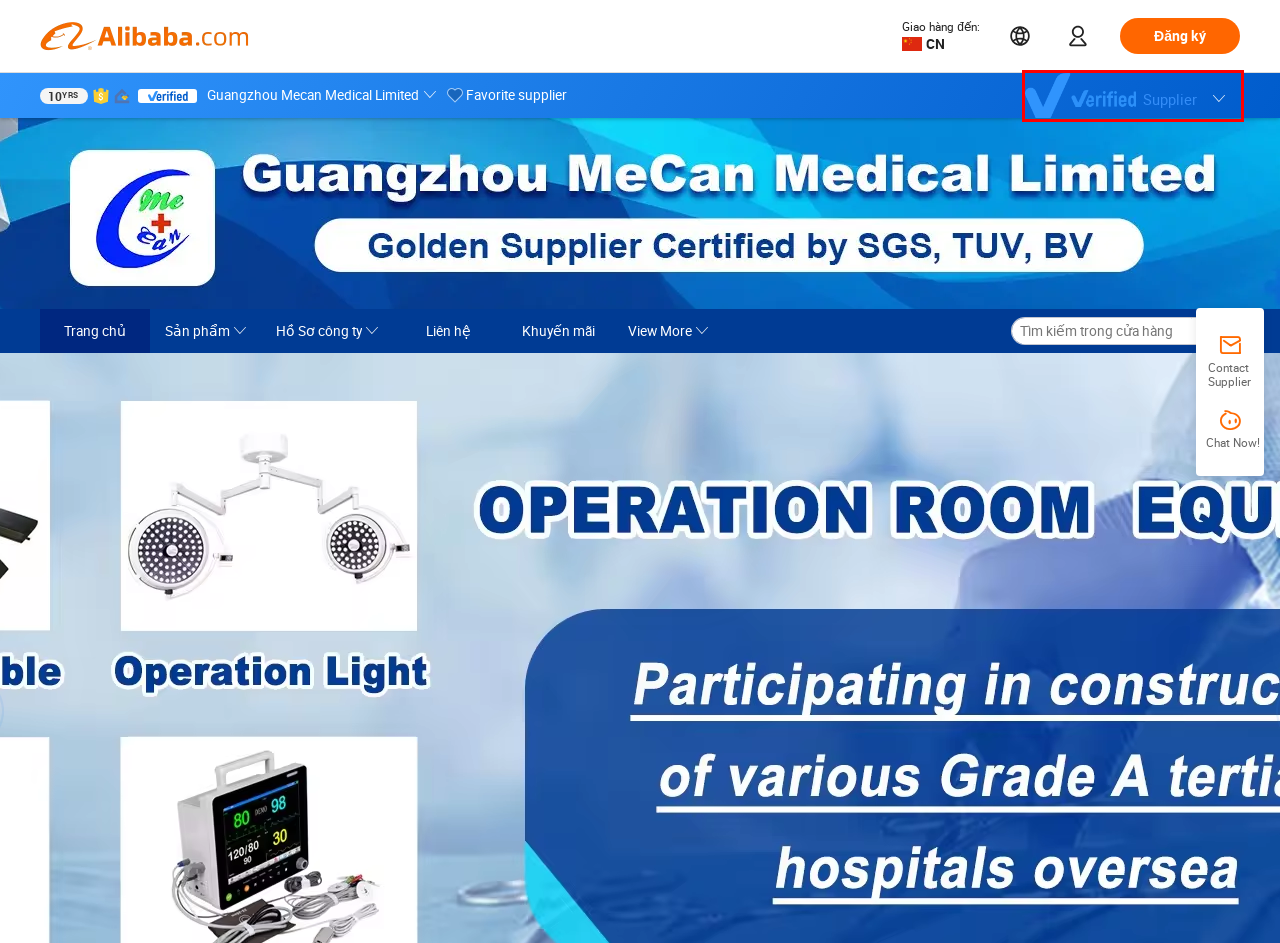Examine the screenshot of a webpage with a red bounding box around a UI element. Select the most accurate webpage description that corresponds to the new page after clicking the highlighted element. Here are the choices:
A. Alibaba Manufacturer Directory - Suppliers, Manufacturers, Exporters & Importers
B. Alibaba.com 规则中心
C. 全国互联网安全管理平台
D. 淘天知识产权保护平台- Taobao and Tmall  Group IPP platform
E. Alibaba.com Rules Center
F. Company Overview - Guangzhou Mecan Medical Limited
G. Introducing Verified Suppliers
H. taobao | 淘寶

F